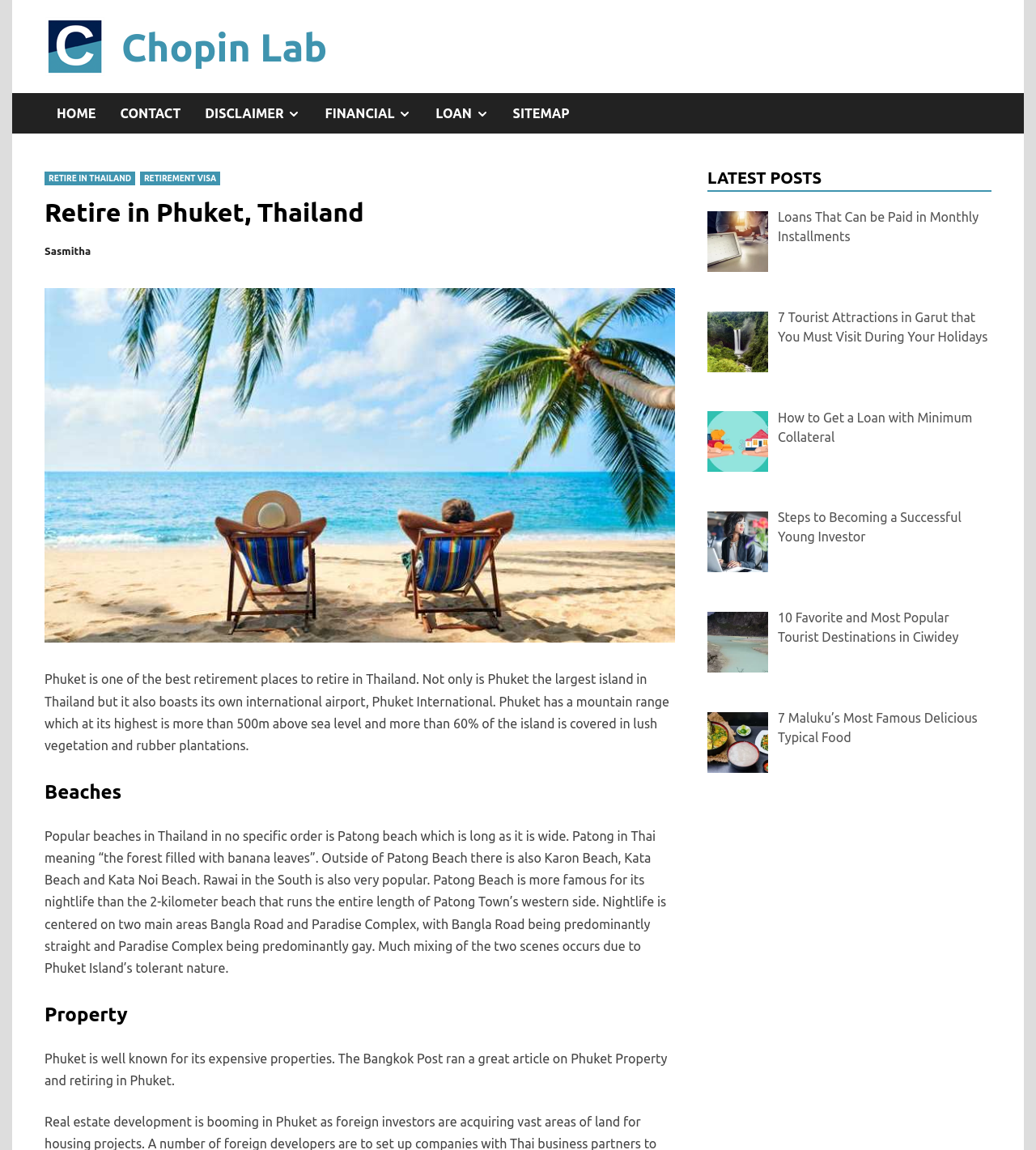Provide your answer in a single word or phrase: 
What is the highest point of the mountain range in Phuket?

More than 500m